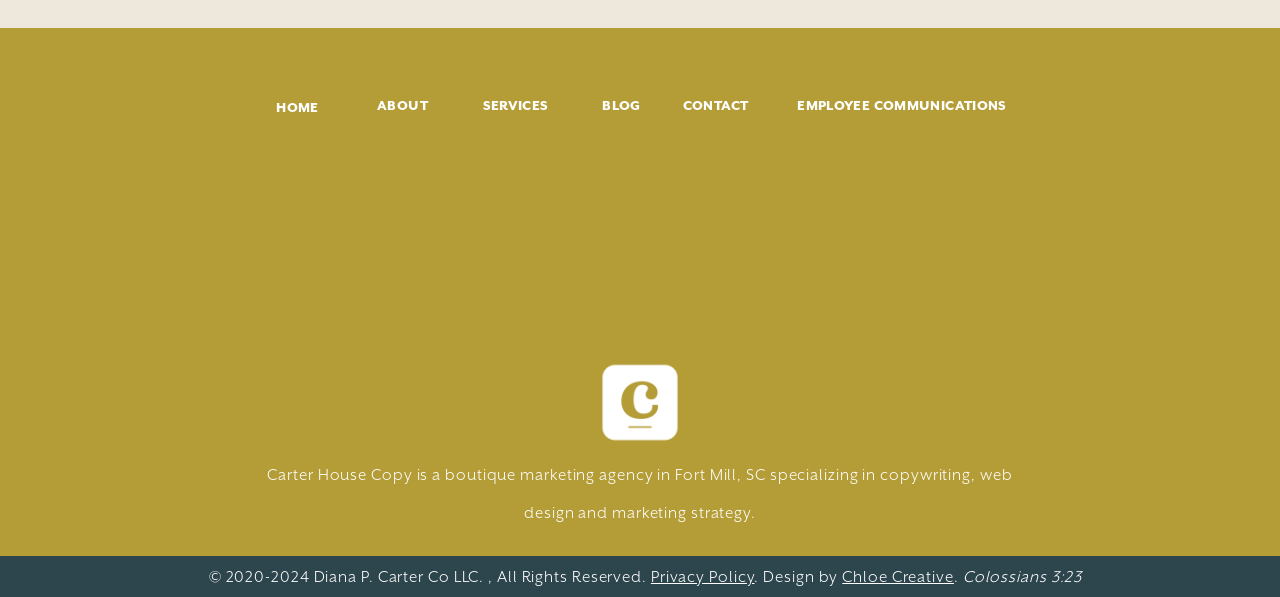Identify the coordinates of the bounding box for the element that must be clicked to accomplish the instruction: "Click on the 'HOME' link".

[0.188, 0.162, 0.277, 0.196]